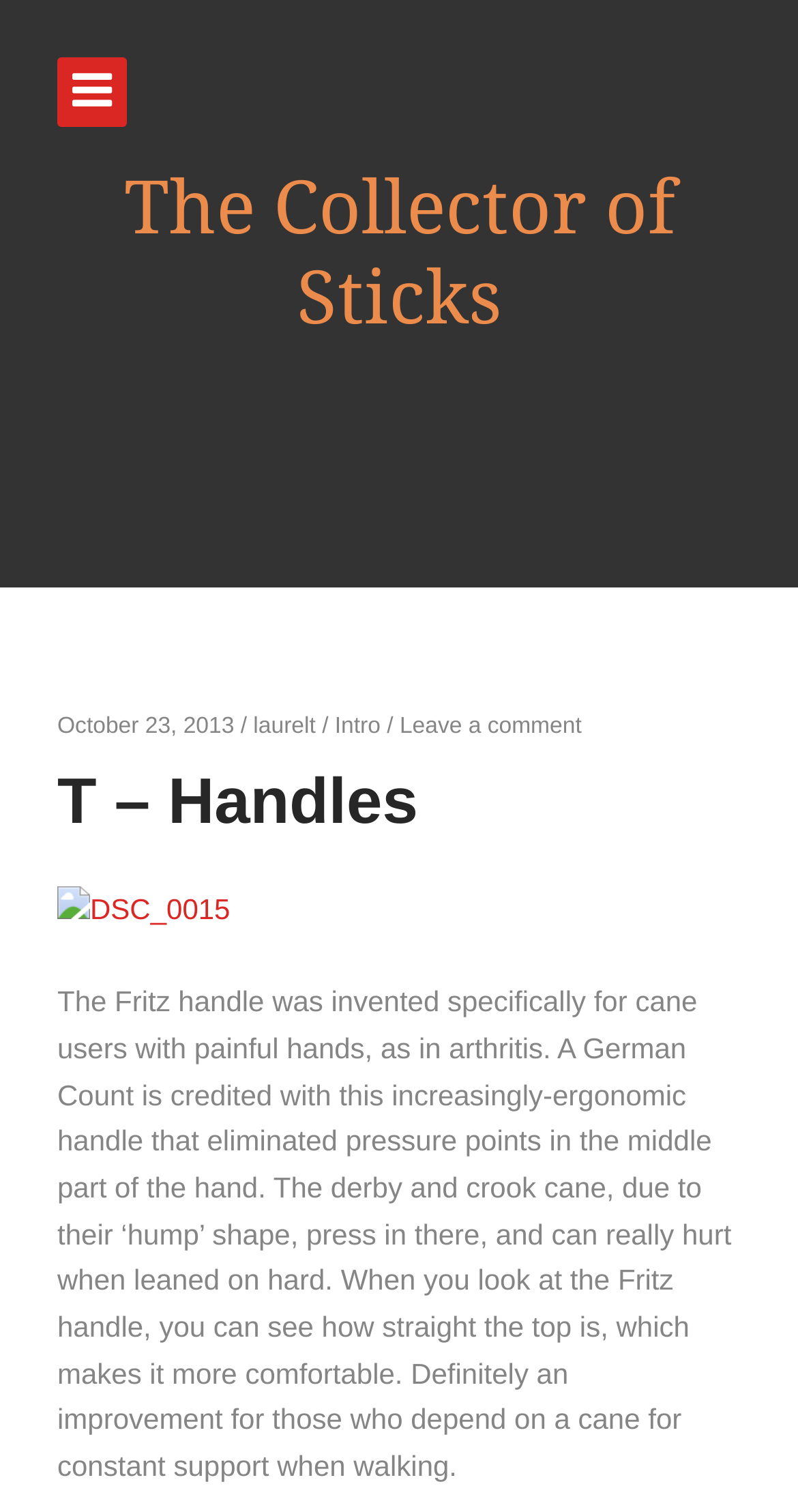What is the date mentioned on the webpage?
Please answer using one word or phrase, based on the screenshot.

October 23, 2013